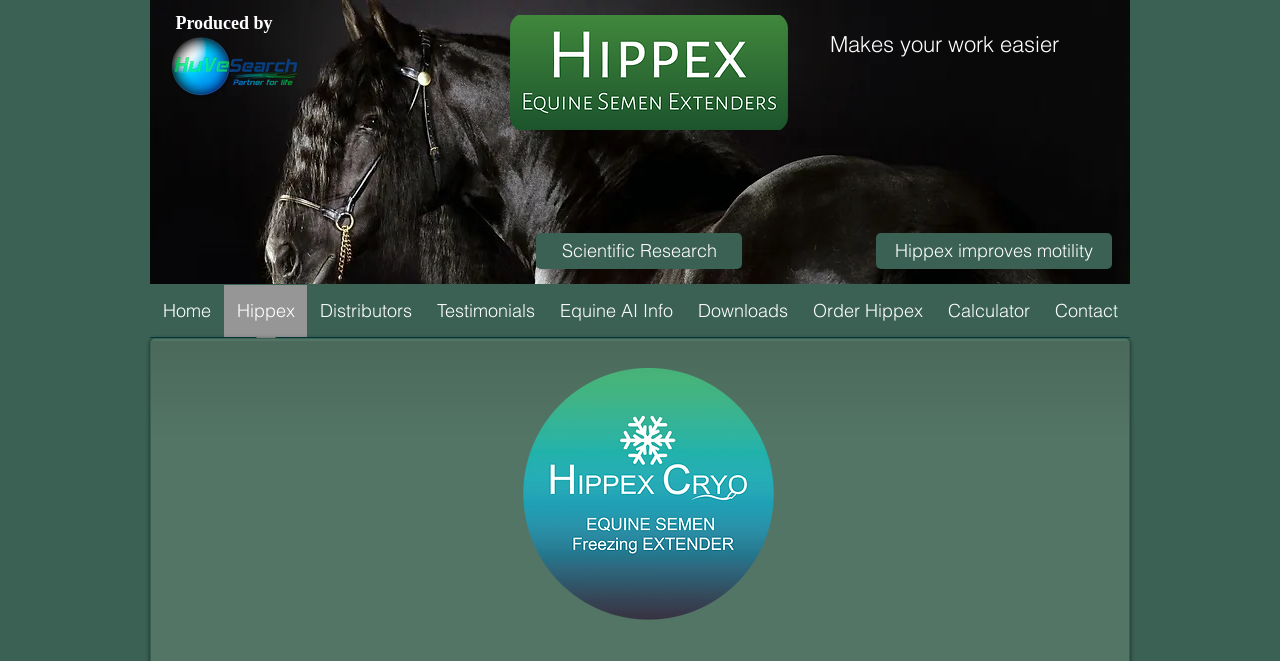Locate the heading on the webpage and return its text.

Makes your work easier